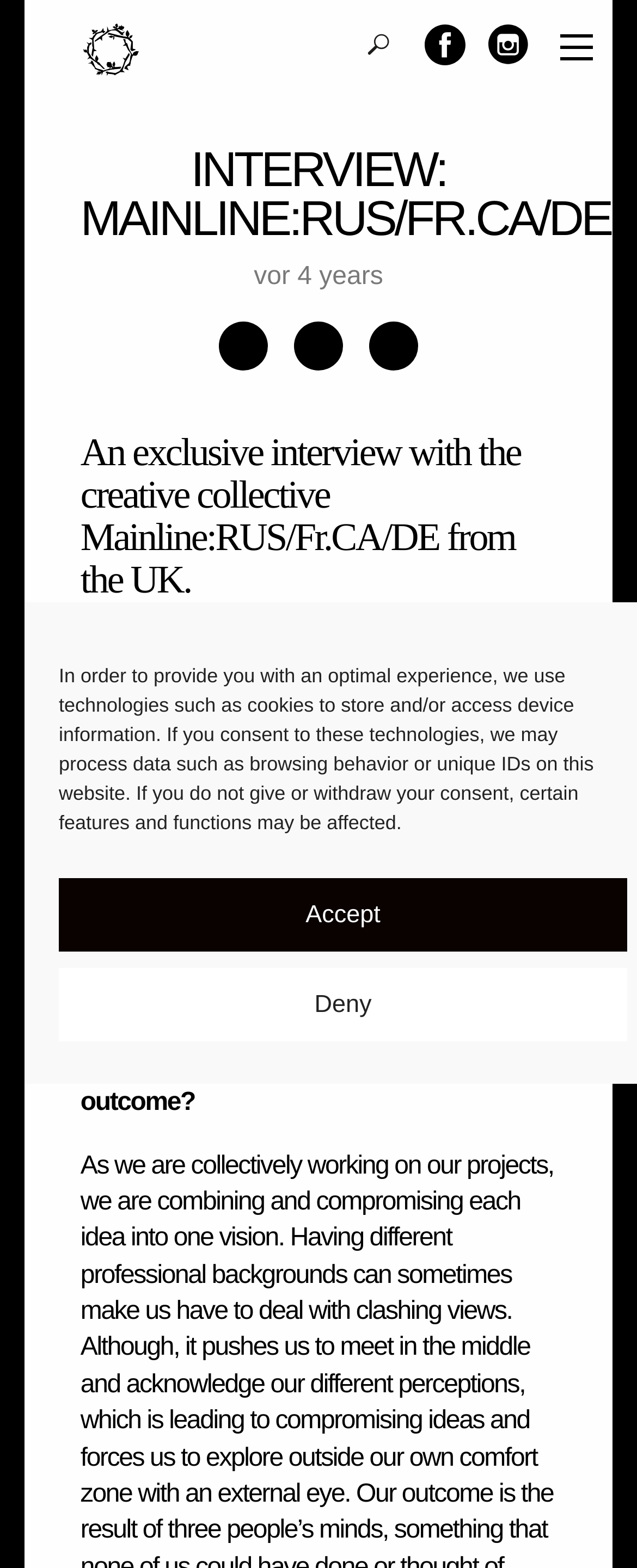Given the description of the UI element: "Accept", predict the bounding box coordinates in the form of [left, top, right, bottom], with each value being a float between 0 and 1.

[0.092, 0.56, 0.985, 0.607]